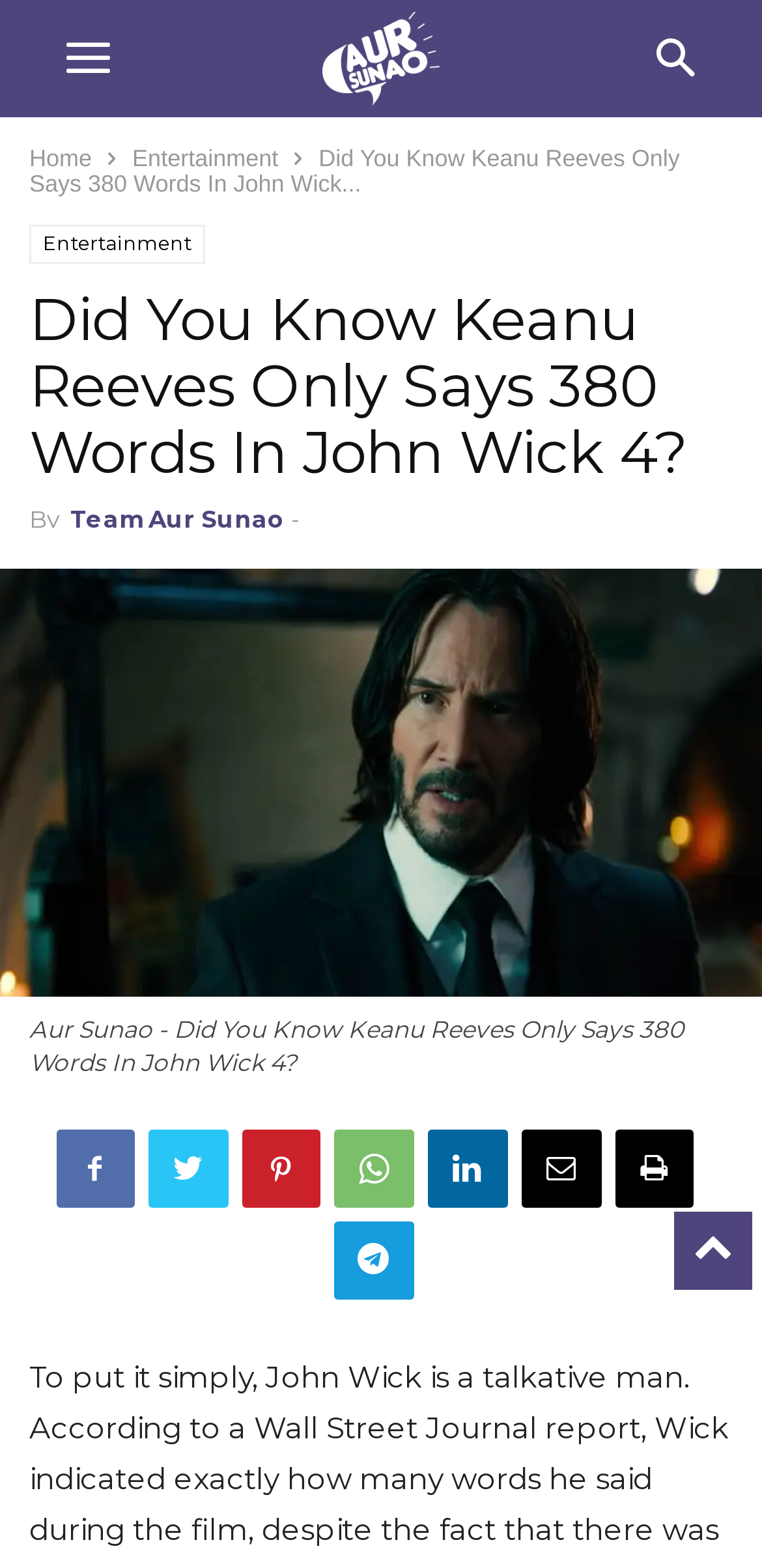Identify the bounding box of the UI element that matches this description: "Team Aur Sunao".

[0.092, 0.322, 0.374, 0.34]